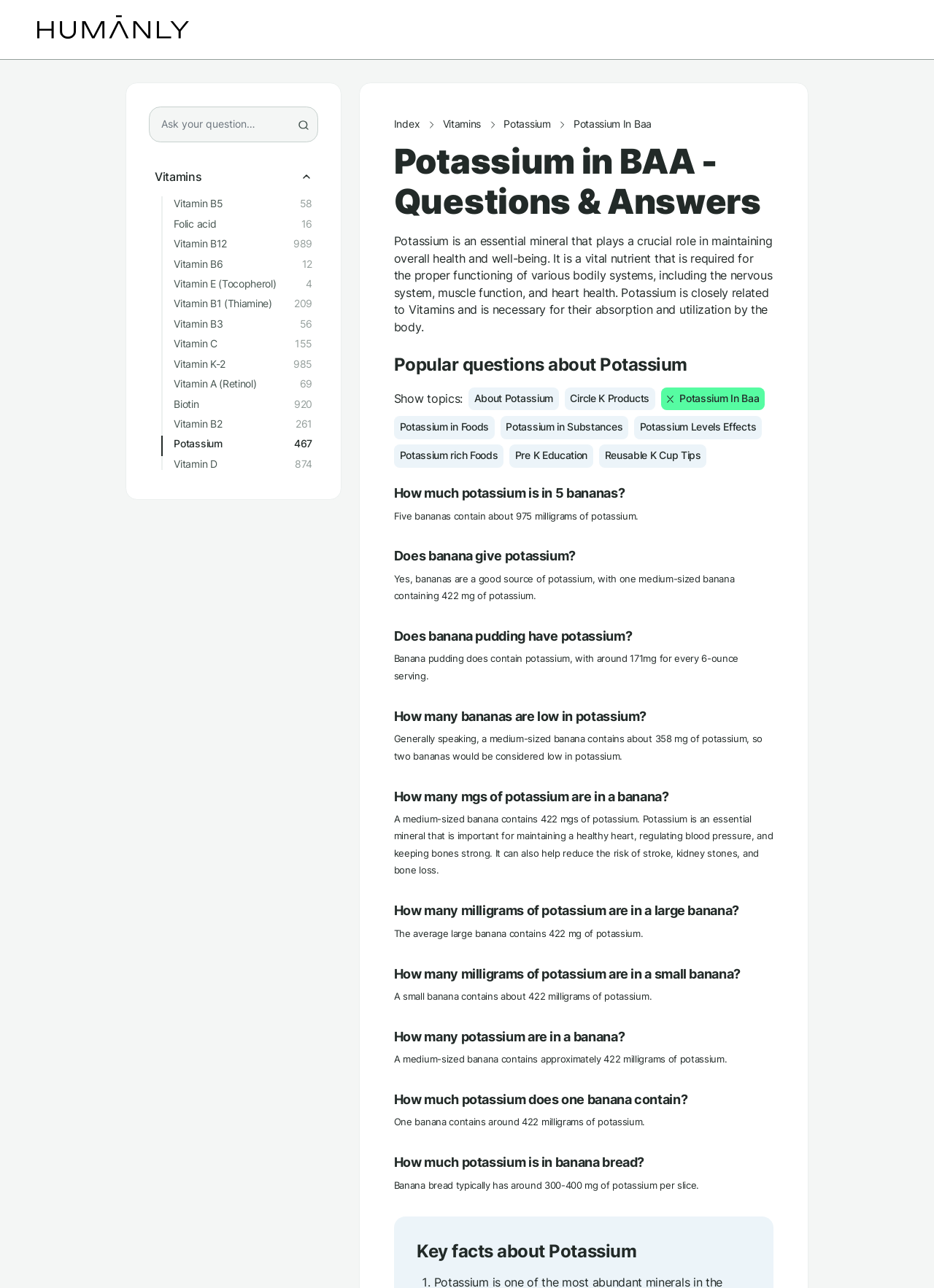Identify the bounding box coordinates for the UI element described as: "Sports". The coordinates should be provided as four floats between 0 and 1: [left, top, right, bottom].

None